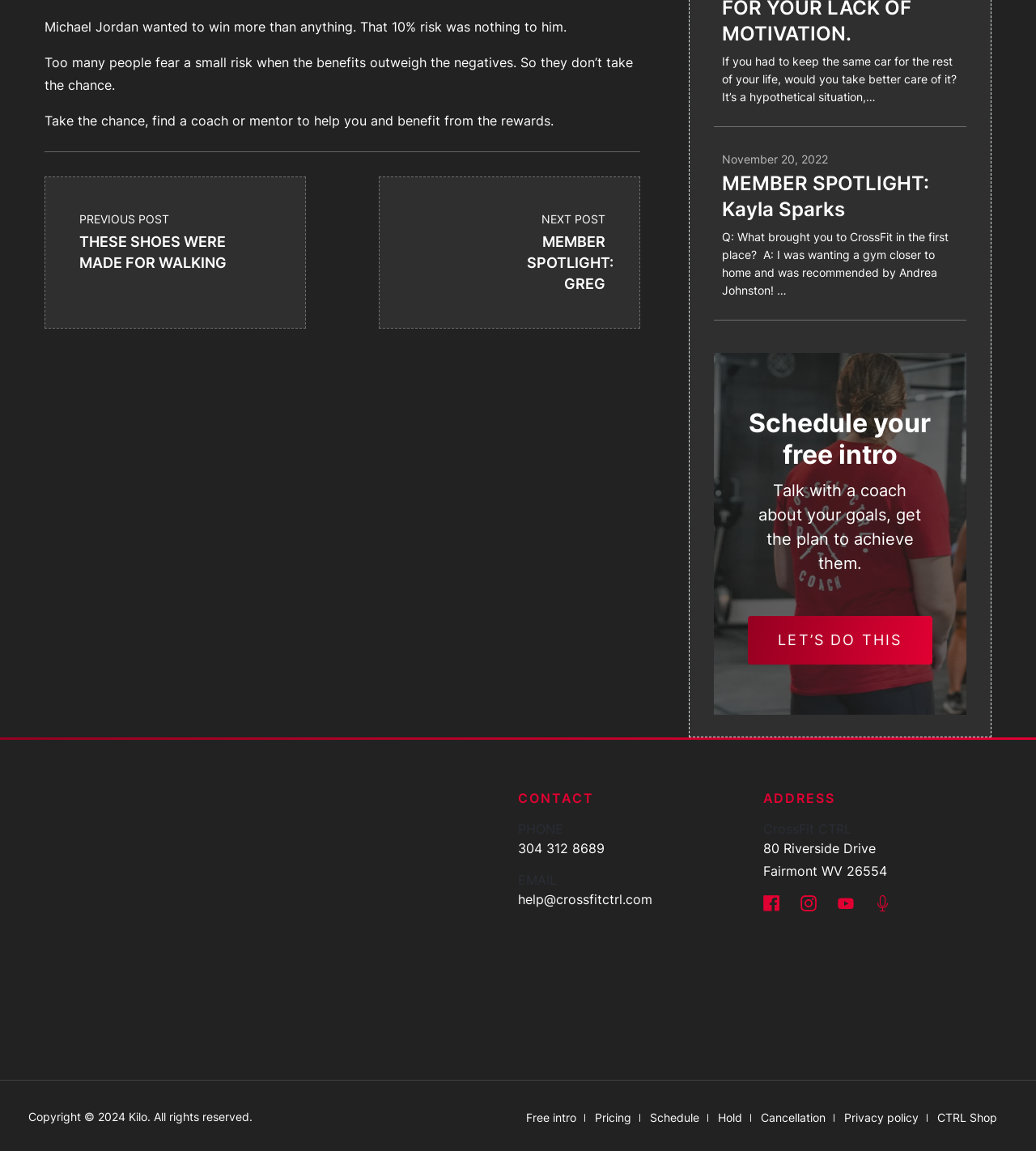Highlight the bounding box of the UI element that corresponds to this description: "Pricing".

[0.566, 0.961, 0.62, 0.981]